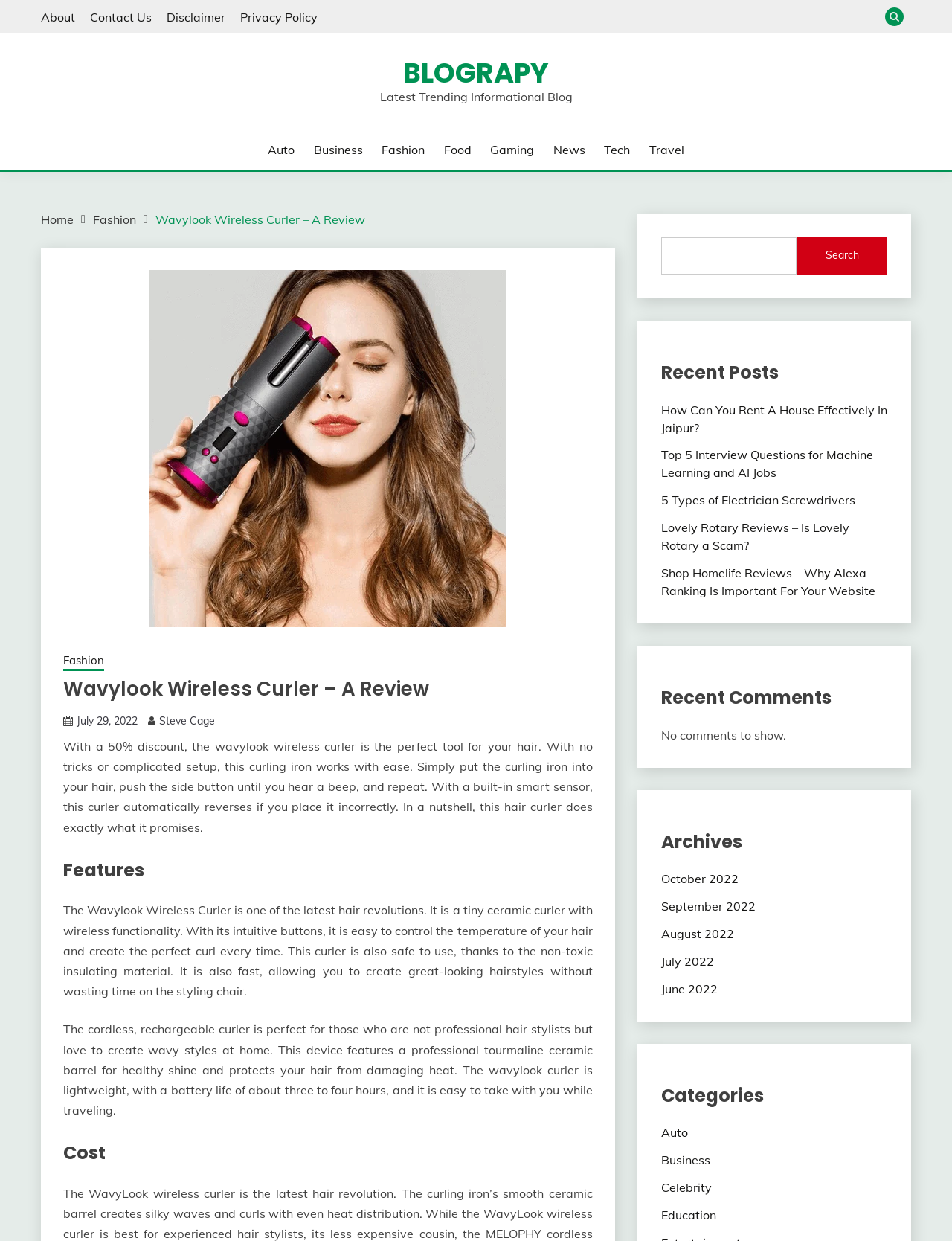What is the category of the review?
Please answer the question as detailed as possible.

I found the answer by looking at the breadcrumbs navigation which shows the category 'Fashion' as the current category, and also by looking at the link 'Fashion' which is located near the heading 'Wavylook Wireless Curler – A Review'.